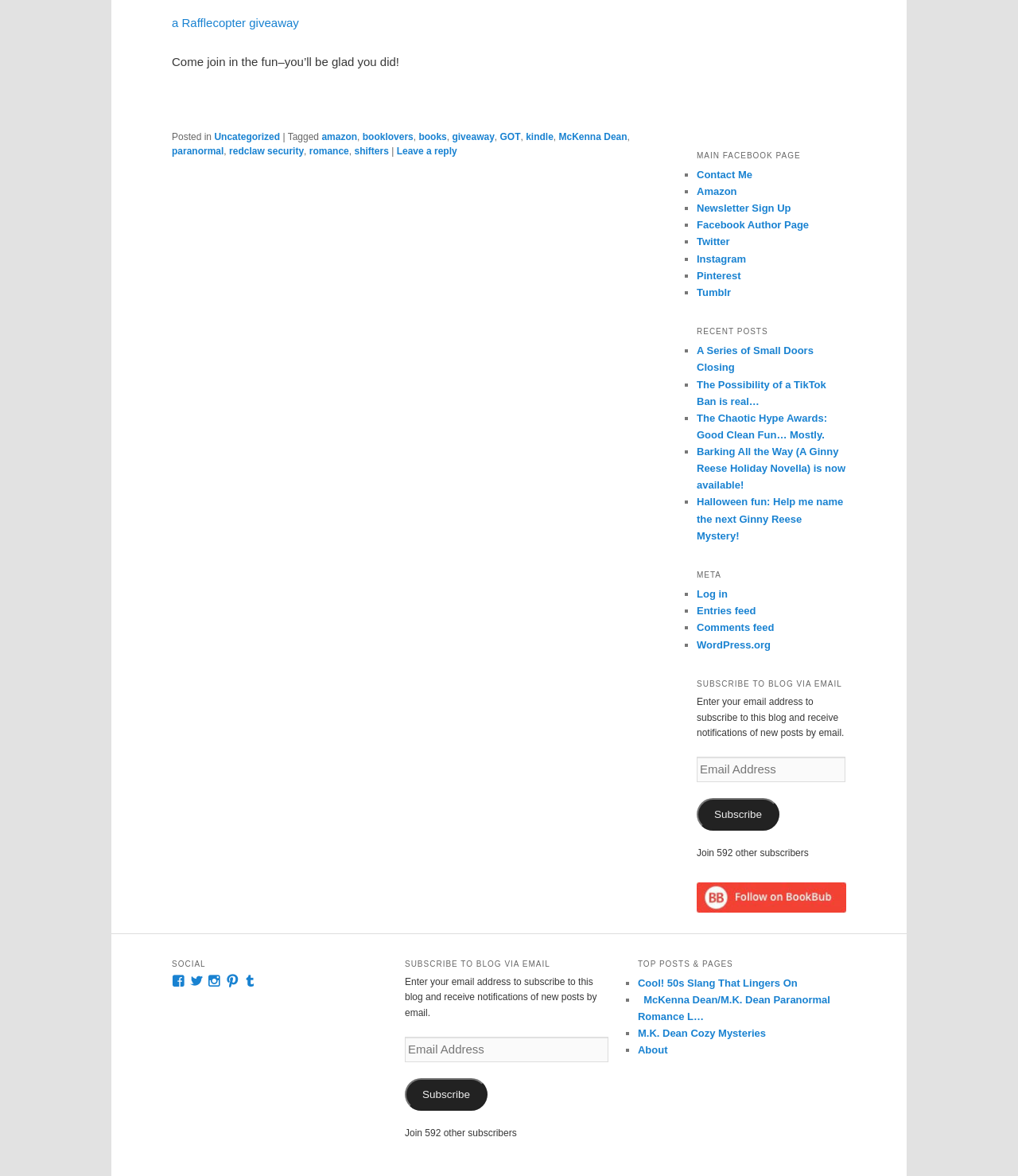Find the bounding box coordinates of the element I should click to carry out the following instruction: "Subscribe to the blog via email".

[0.684, 0.679, 0.766, 0.706]